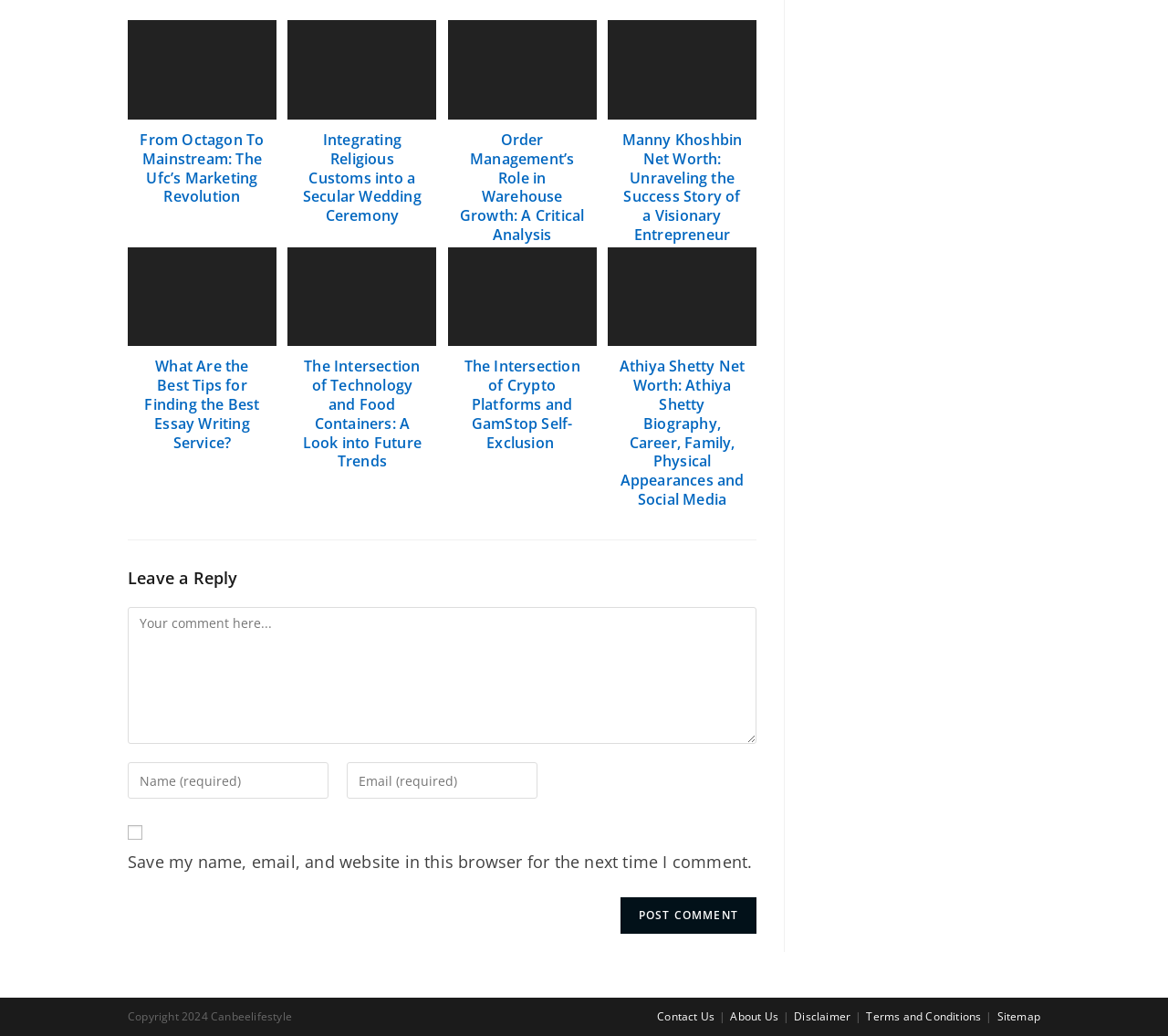Find the bounding box coordinates for the area that must be clicked to perform this action: "Click on the link to contact us".

[0.563, 0.972, 0.612, 0.987]